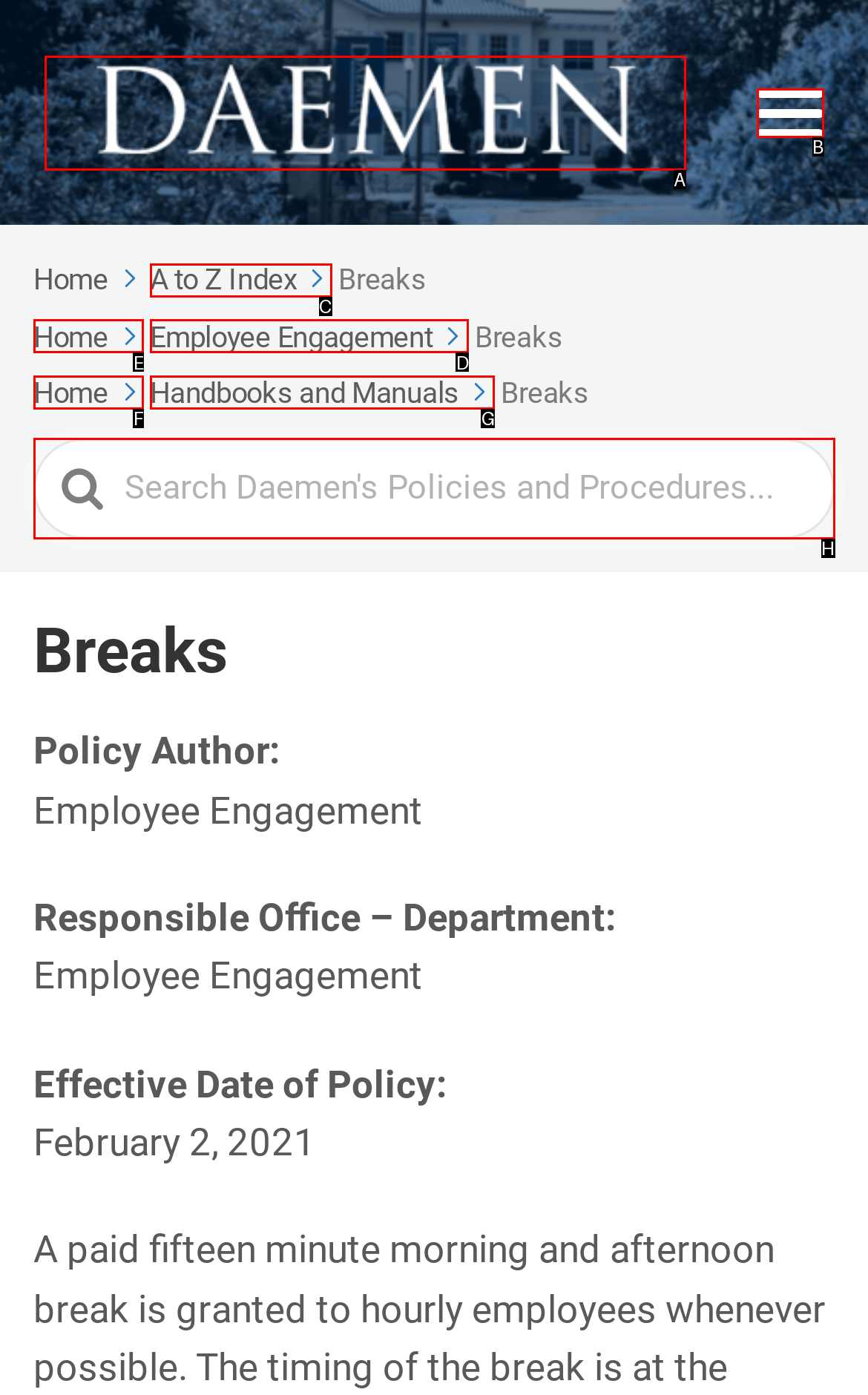Tell me which option I should click to complete the following task: View Employee Engagement
Answer with the option's letter from the given choices directly.

D